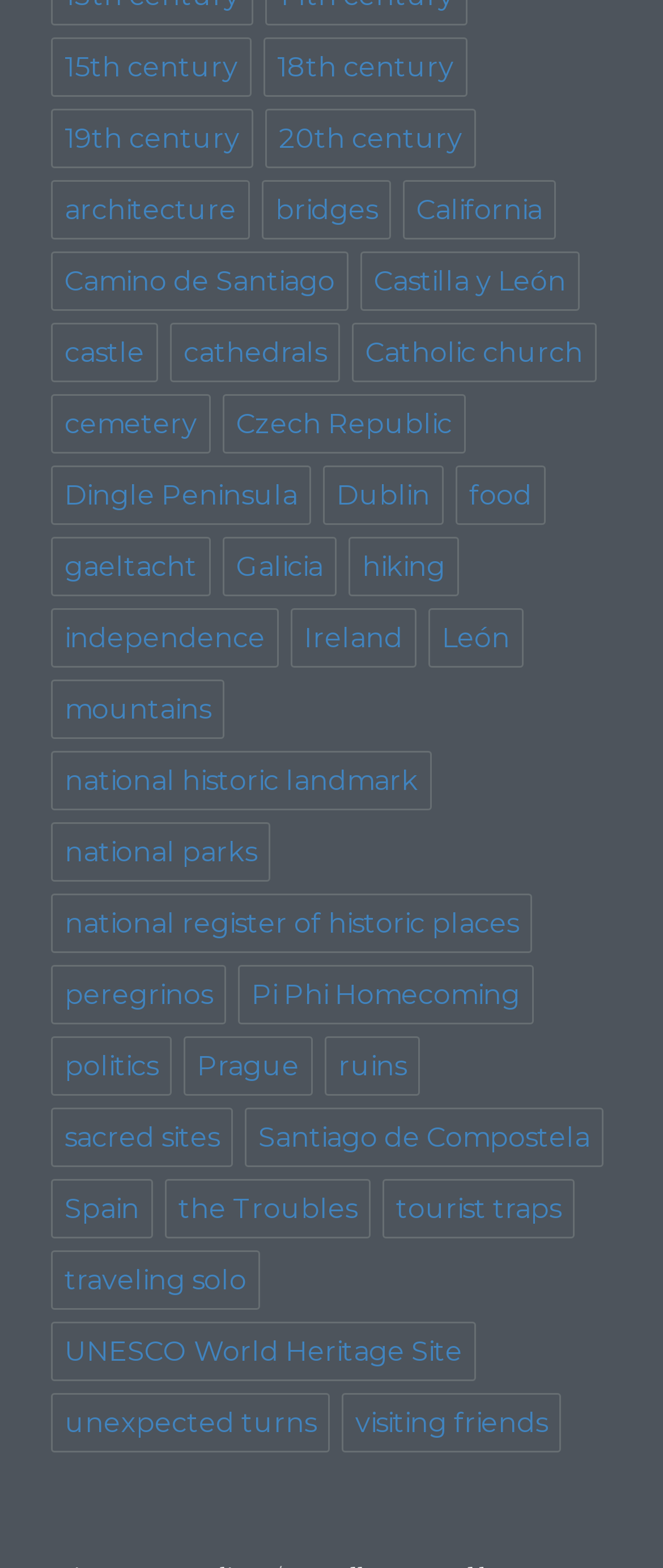How many links are on this webpage?
Use the image to answer the question with a single word or phrase.

625